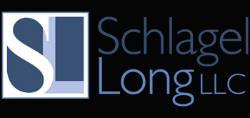Describe every detail you can see in the image.

The image displays the logo of Schlagel Long, LLC, featuring a stylized design that incorporates the initials "S" and "L." The logo is composed of a blue color palette and a sleek, modern font that conveys professionalism and trust. Positioned prominently, this logo serves as a visual representation of the law firm's identity, emphasizing its focus on estate planning and legal services. The design combines both artistic elements and clarity, making it easily recognizable for clients seeking assistance with estate-related matters.